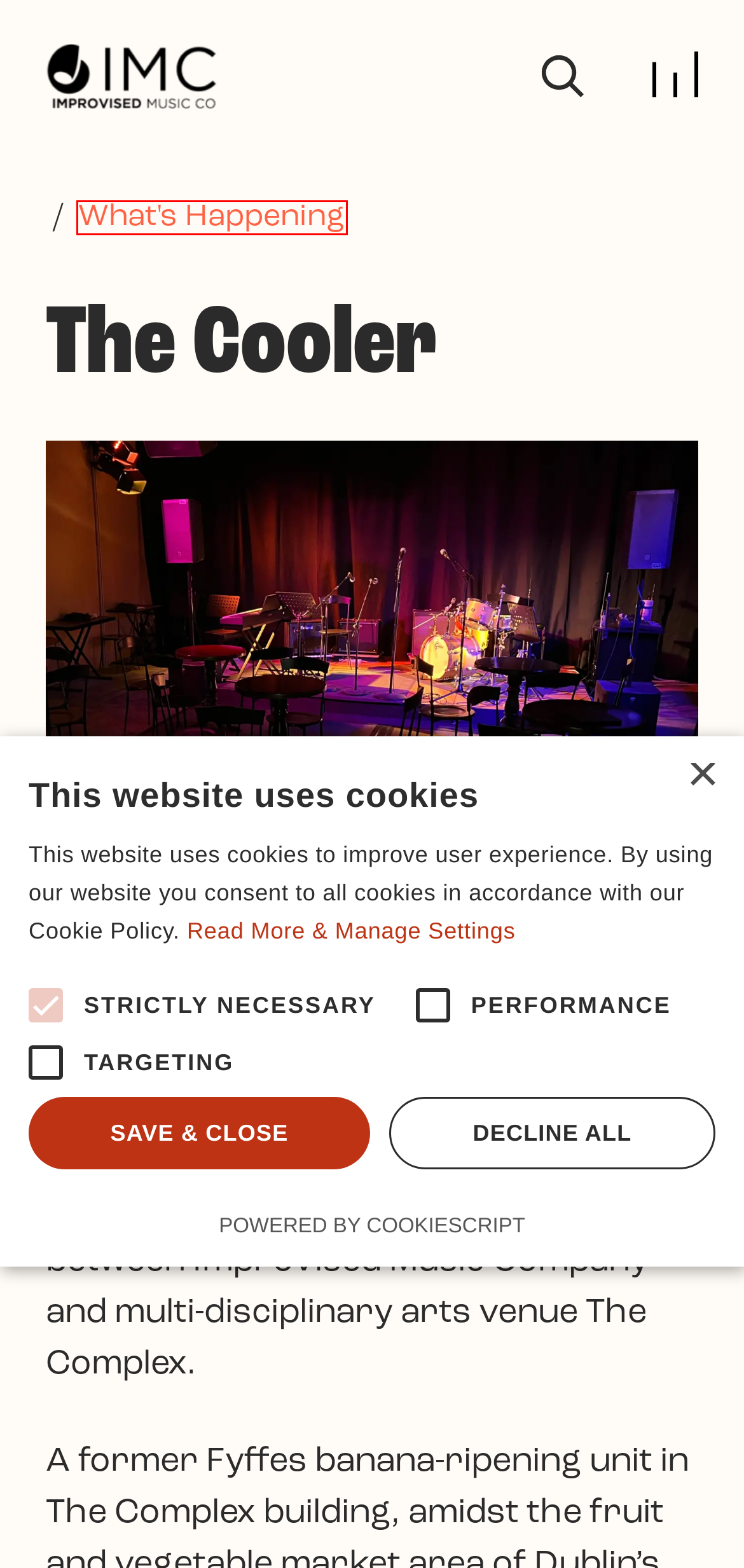You have a screenshot of a webpage with a red bounding box highlighting a UI element. Your task is to select the best webpage description that corresponds to the new webpage after clicking the element. Here are the descriptions:
A. Donate | Improvised Music Company
B. Improvised Music Company
C. Create at The Cooler | Improvised Music Company
D. Our Events | Improvised Music Company
E. Cookie & Privacy Policy | Improvised Music Company
F. Governance | Improvised Music Company
G. Join our mailing list | Improvised Music Company
H. Cookie-Script: GDPR | CCPA | ePR cookie compliance solution

D